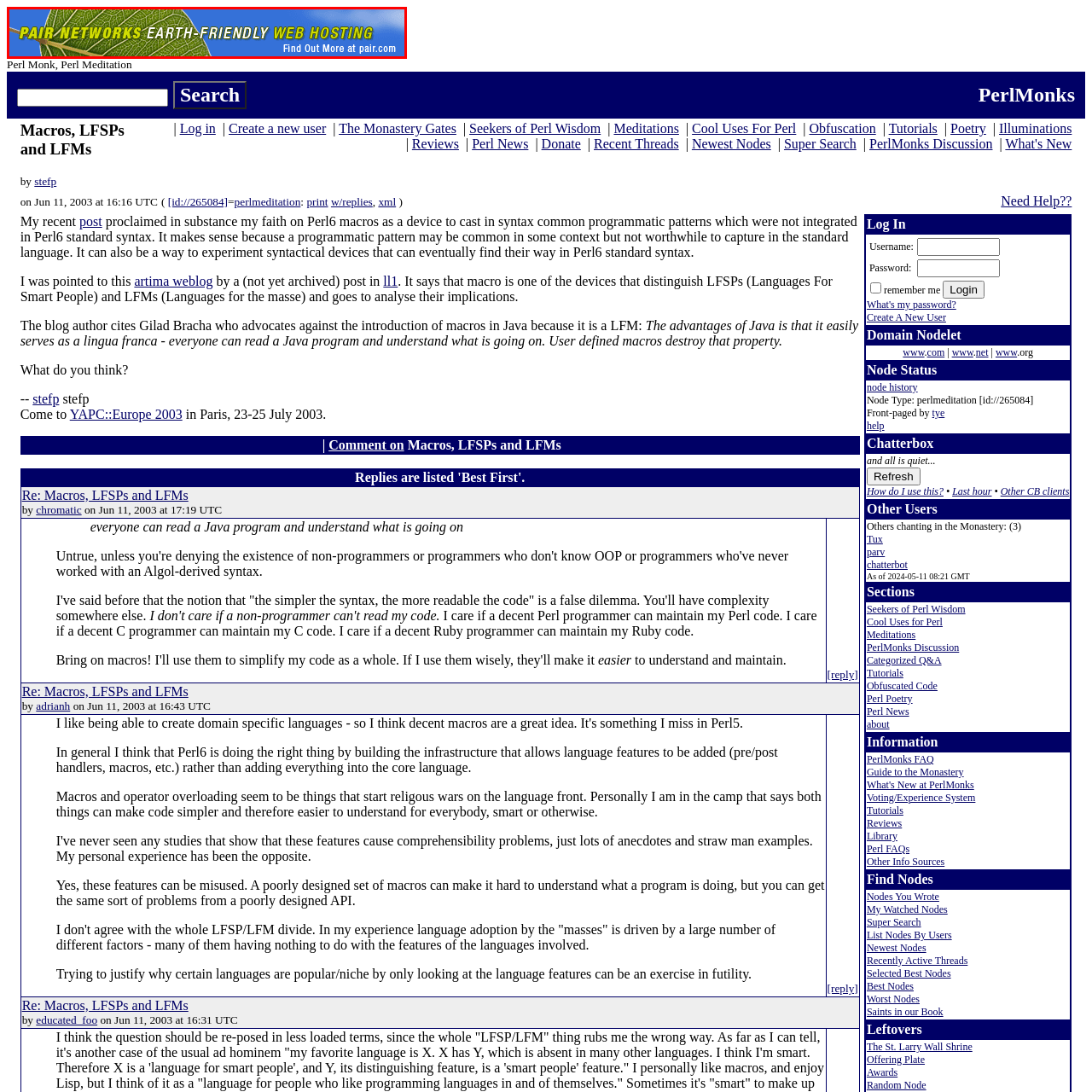What is the theme of the banner?
Examine the image highlighted by the red bounding box and answer briefly with one word or a short phrase.

Environmentally friendly